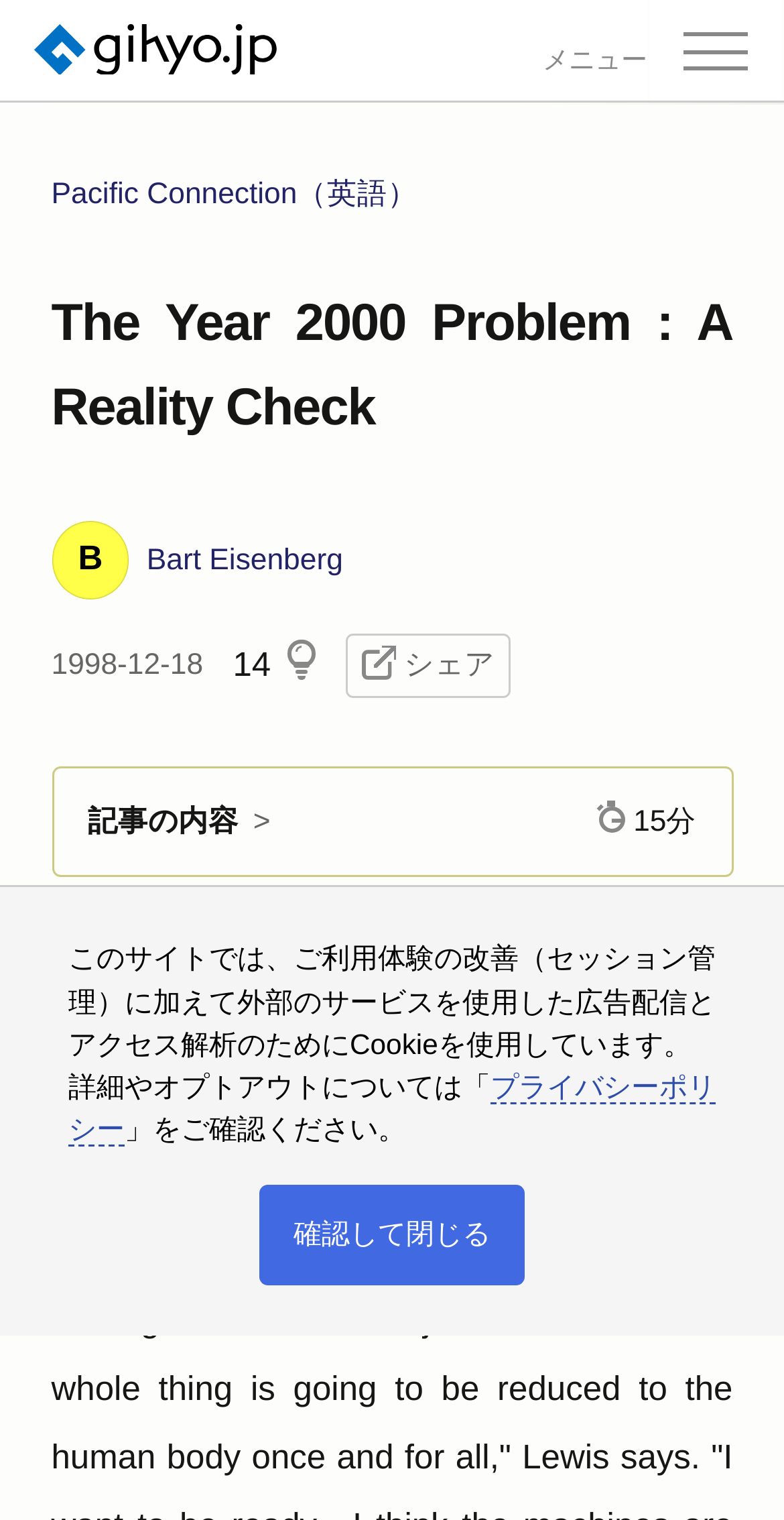How many links are under the 'サイトについて' heading?
From the screenshot, supply a one-word or short-phrase answer.

5